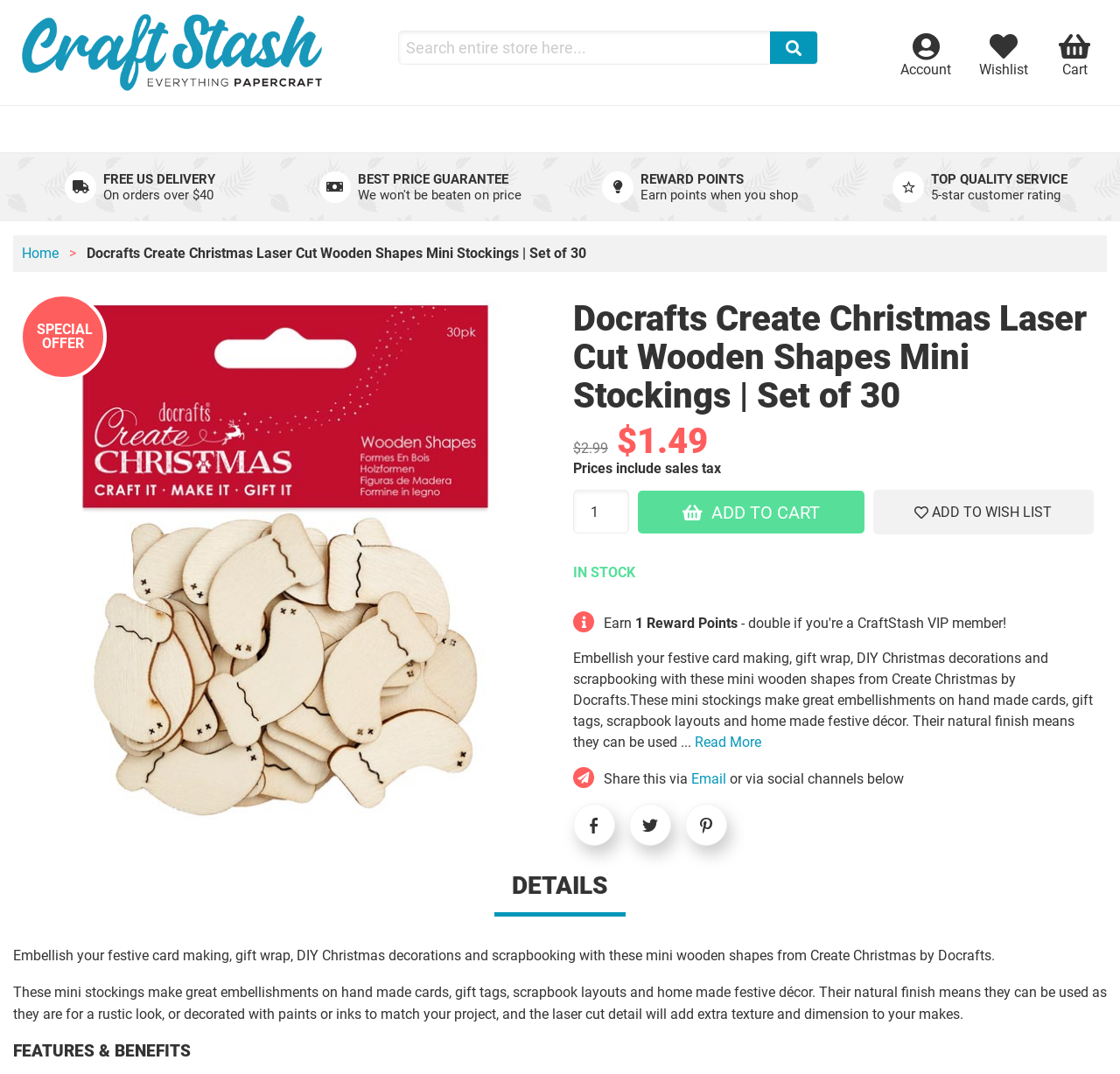Based on the image, please elaborate on the answer to the following question:
What is the natural finish of the mini wooden shapes?

The natural finish of the mini wooden shapes can be found in the product description, which states that they have a natural finish that can be used for a rustic look, or decorated with paints or inks to match the project.